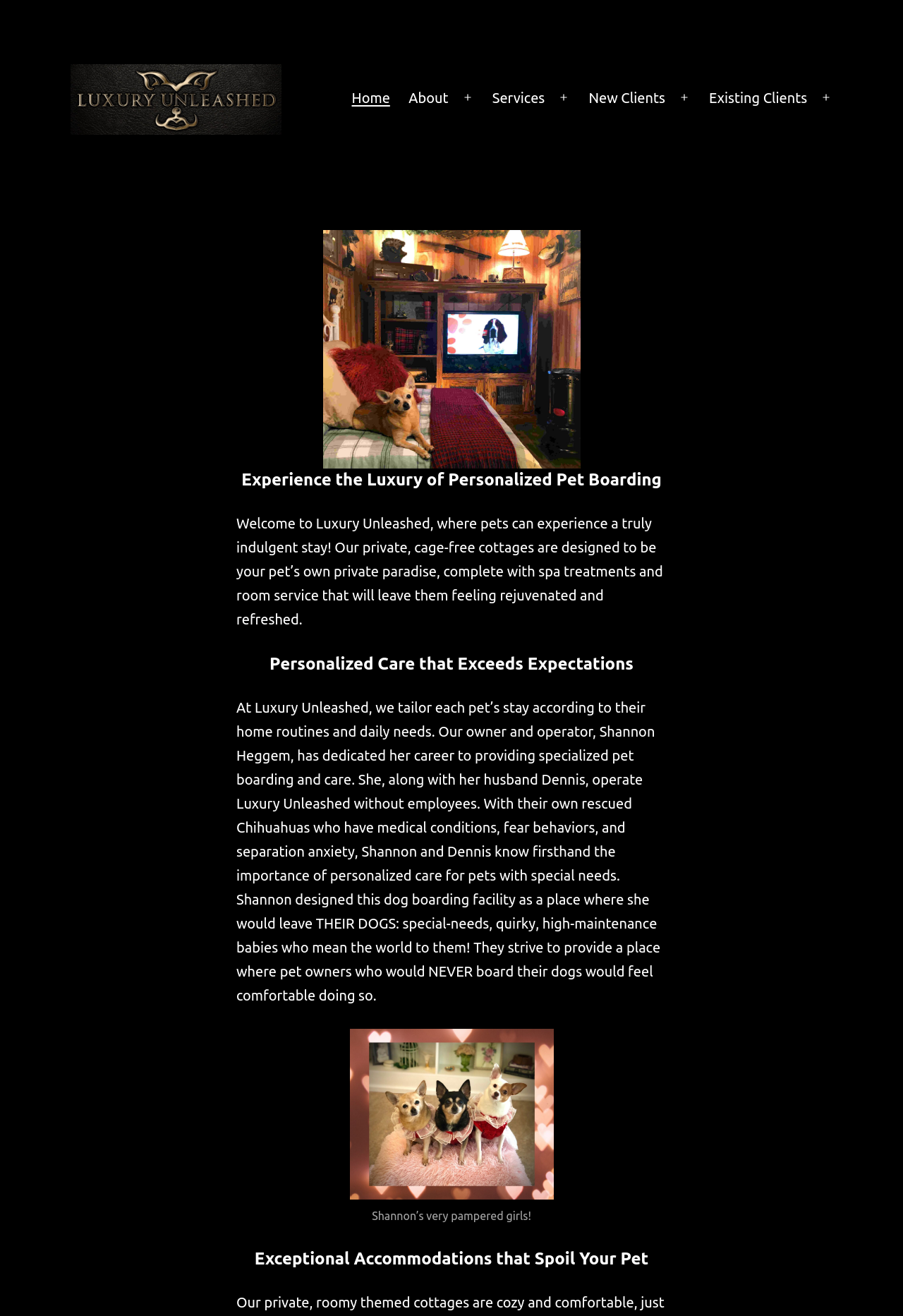Locate the heading on the webpage and return its text.

Luxury Unleashed LLC | Dog Boarding & Day Care In Havre